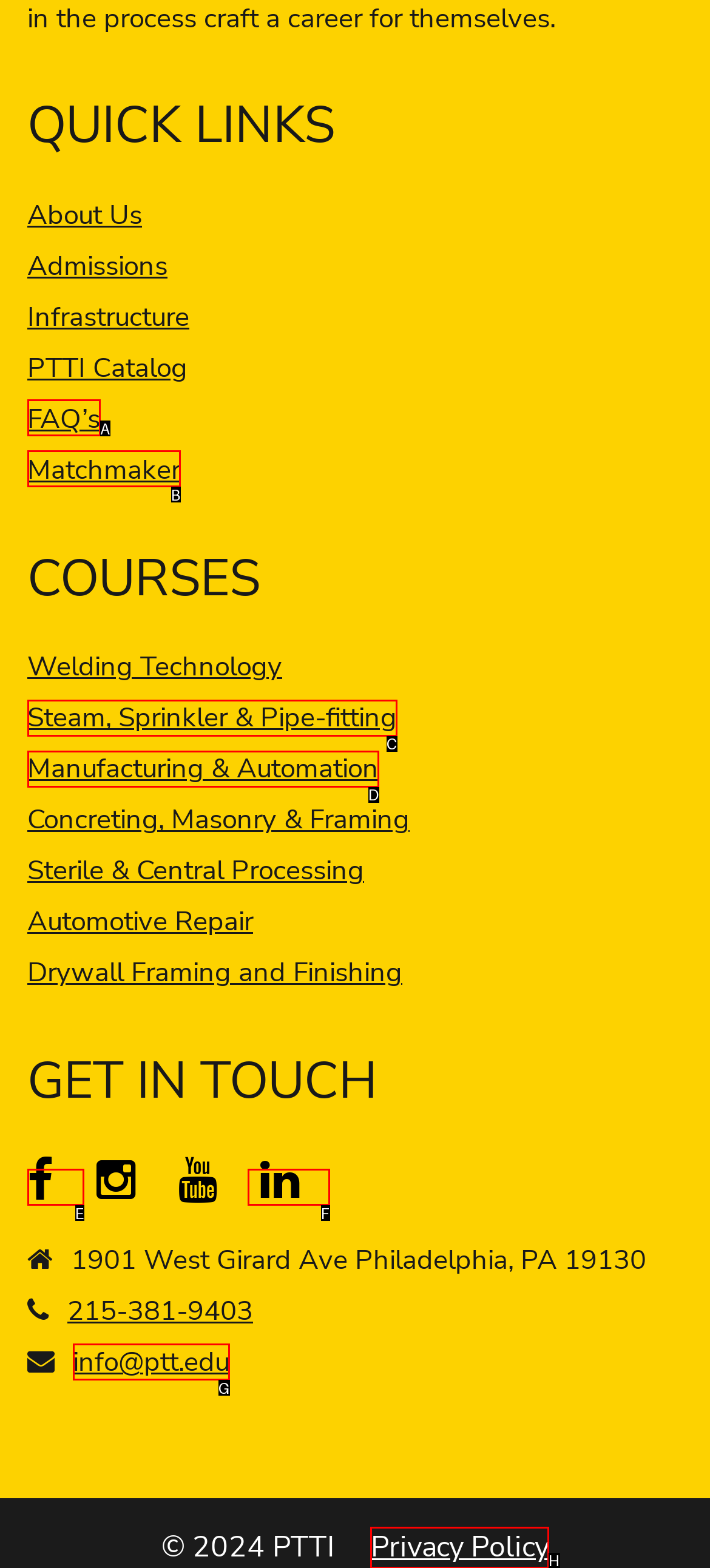From the given choices, which option should you click to complete this task: View Privacy Policy? Answer with the letter of the correct option.

H